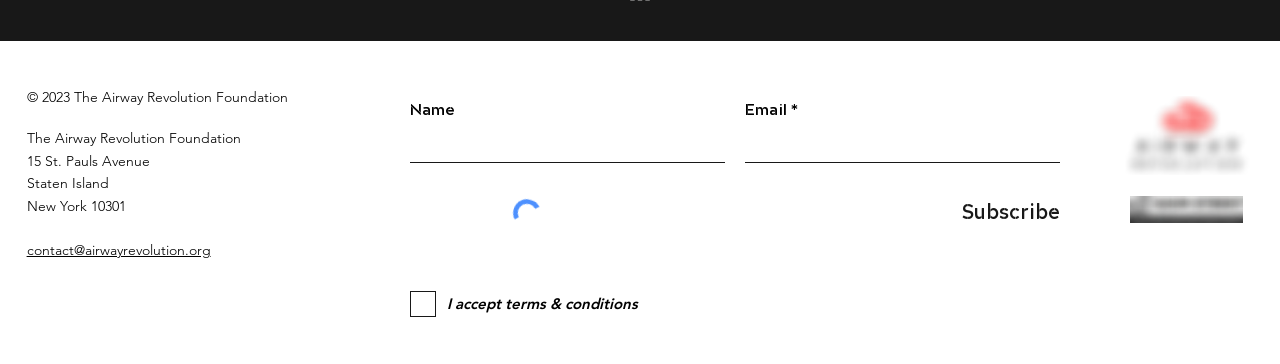Respond with a single word or phrase to the following question:
What is the required field in the form?

Email